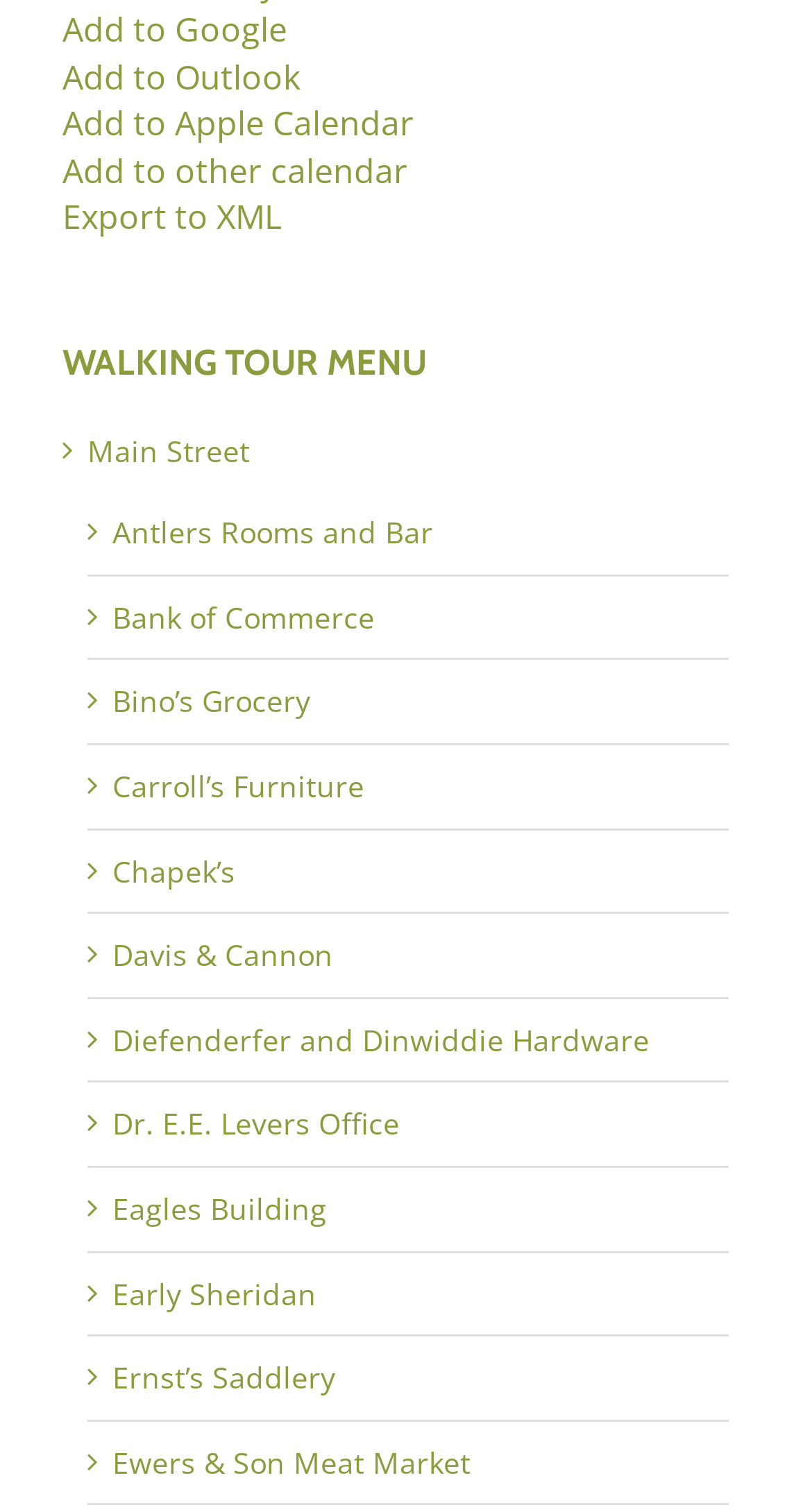What is the first location on the walking tour menu?
Respond to the question with a single word or phrase according to the image.

Main Street